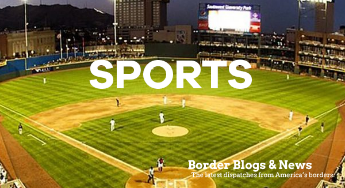What is the source of the image?
Please answer the question with a single word or phrase, referencing the image.

Border Blogs & News